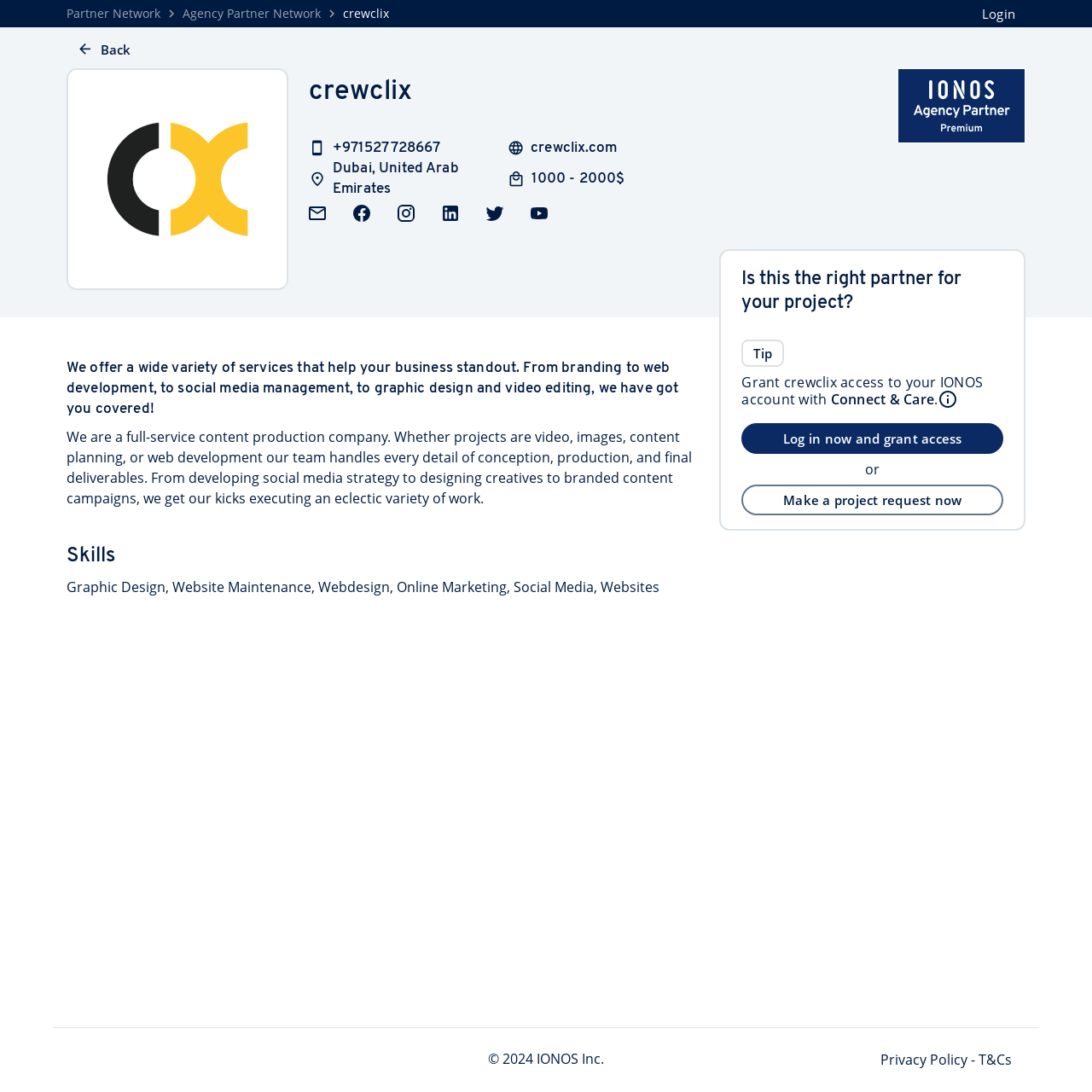Determine the bounding box coordinates of the clickable region to follow the instruction: "Learn more about the company's services".

[0.061, 0.328, 0.64, 0.384]